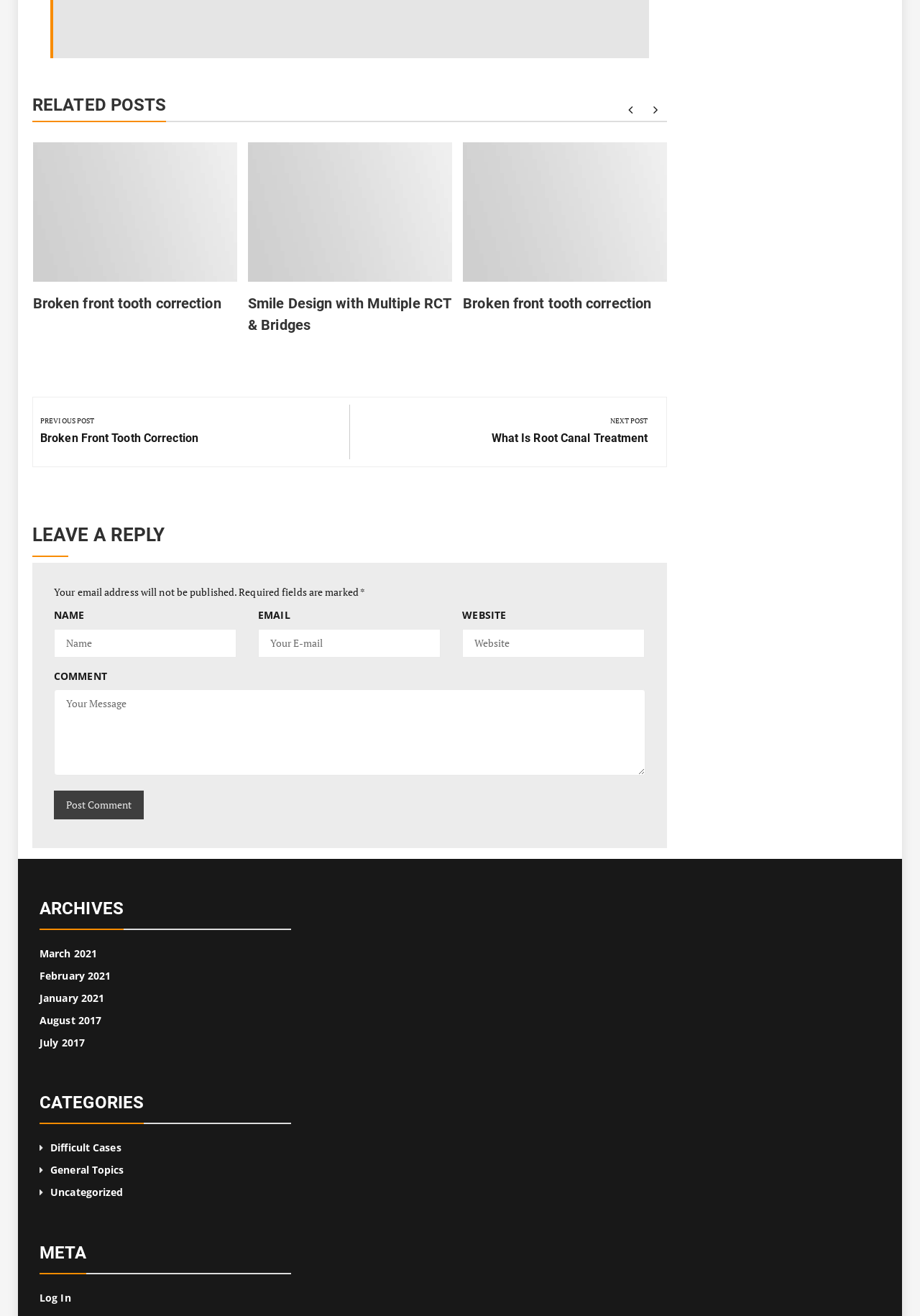Locate the bounding box coordinates of the clickable part needed for the task: "Click on the 'Smile Design with Multiple RCT & Bridges' link".

[0.27, 0.224, 0.49, 0.254]